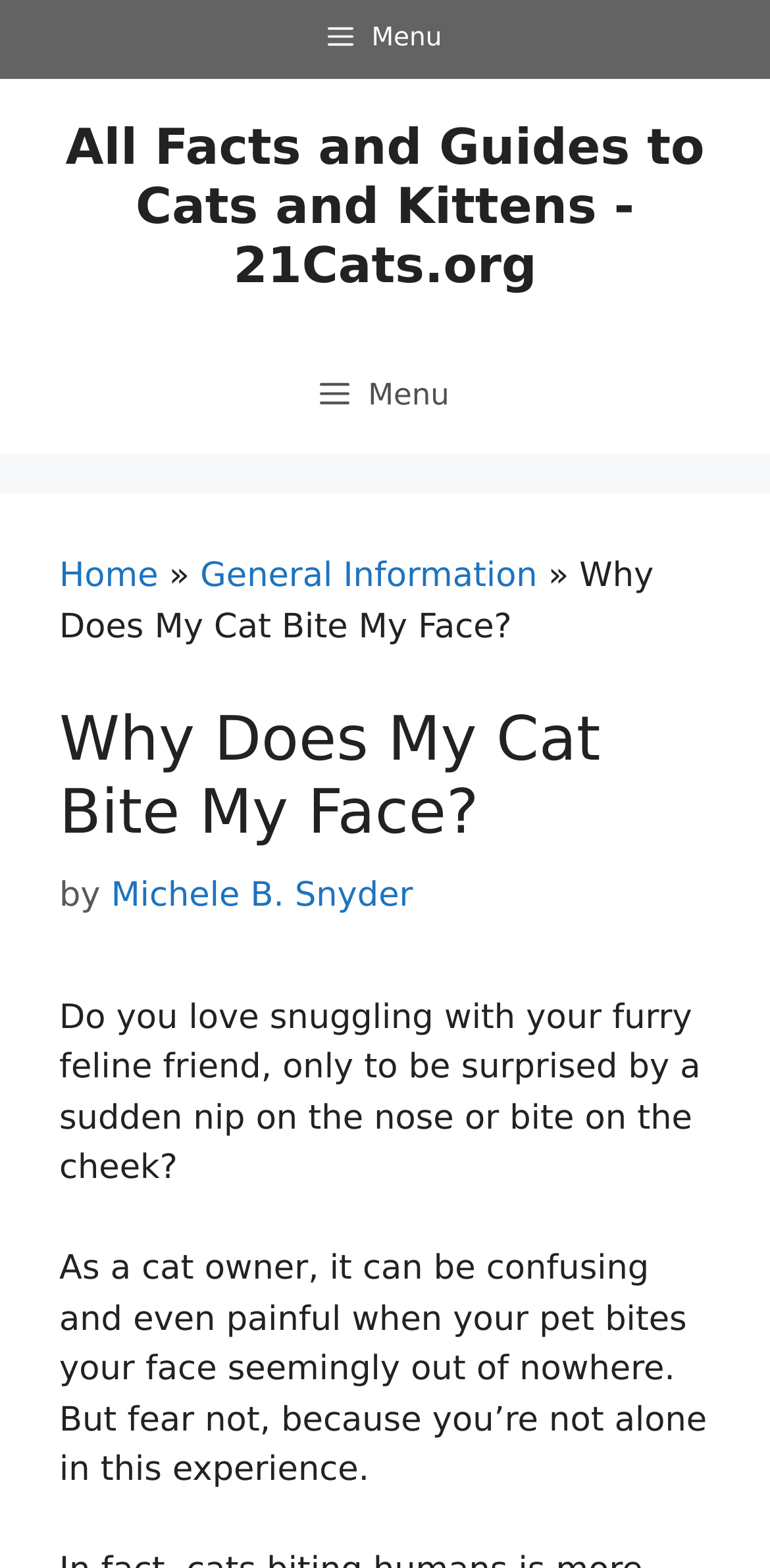Calculate the bounding box coordinates for the UI element based on the following description: "Menu". Ensure the coordinates are four float numbers between 0 and 1, i.e., [left, top, right, bottom].

[0.051, 0.0, 0.949, 0.05]